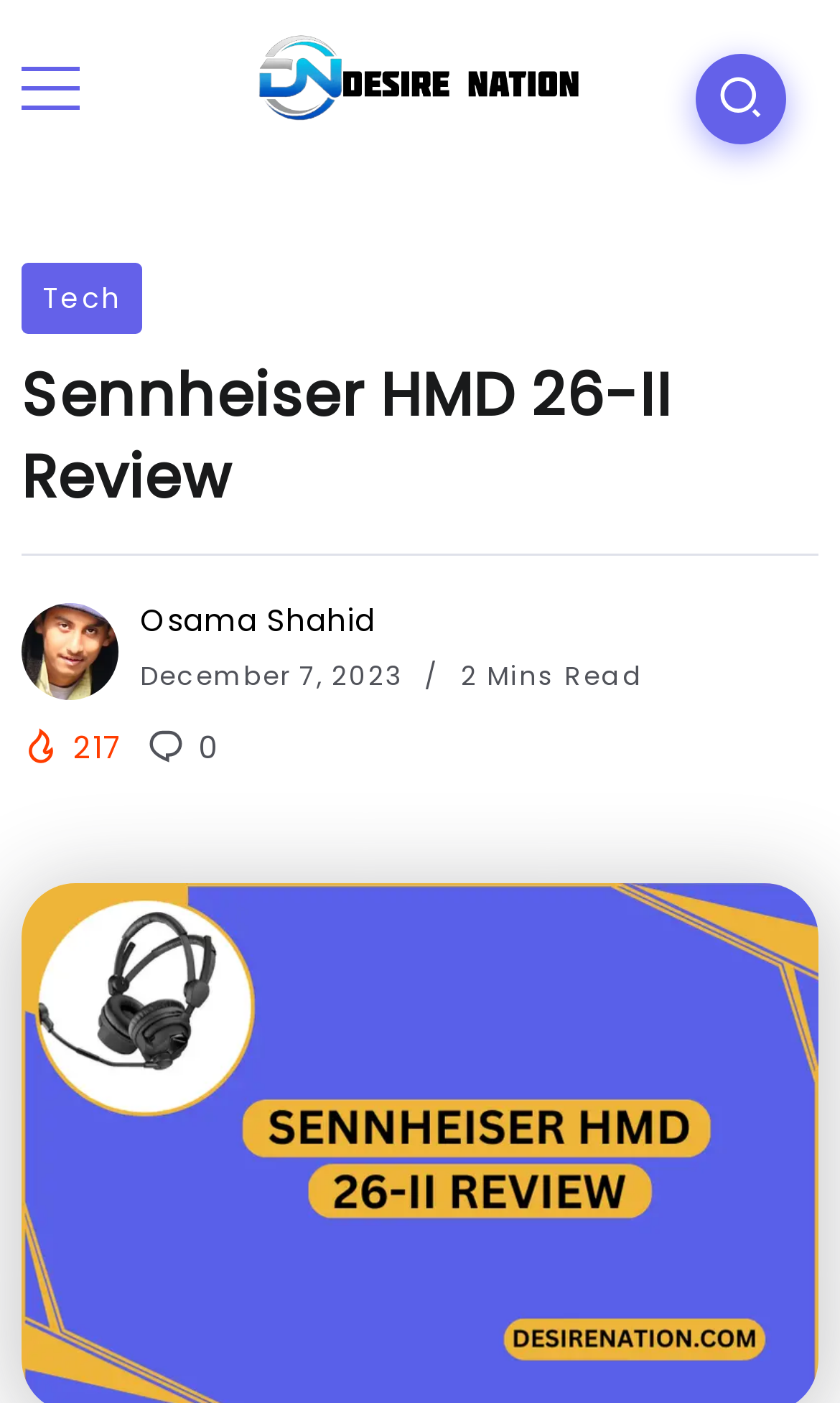What is the name of the author?
Based on the image content, provide your answer in one word or a short phrase.

Osama Shahid